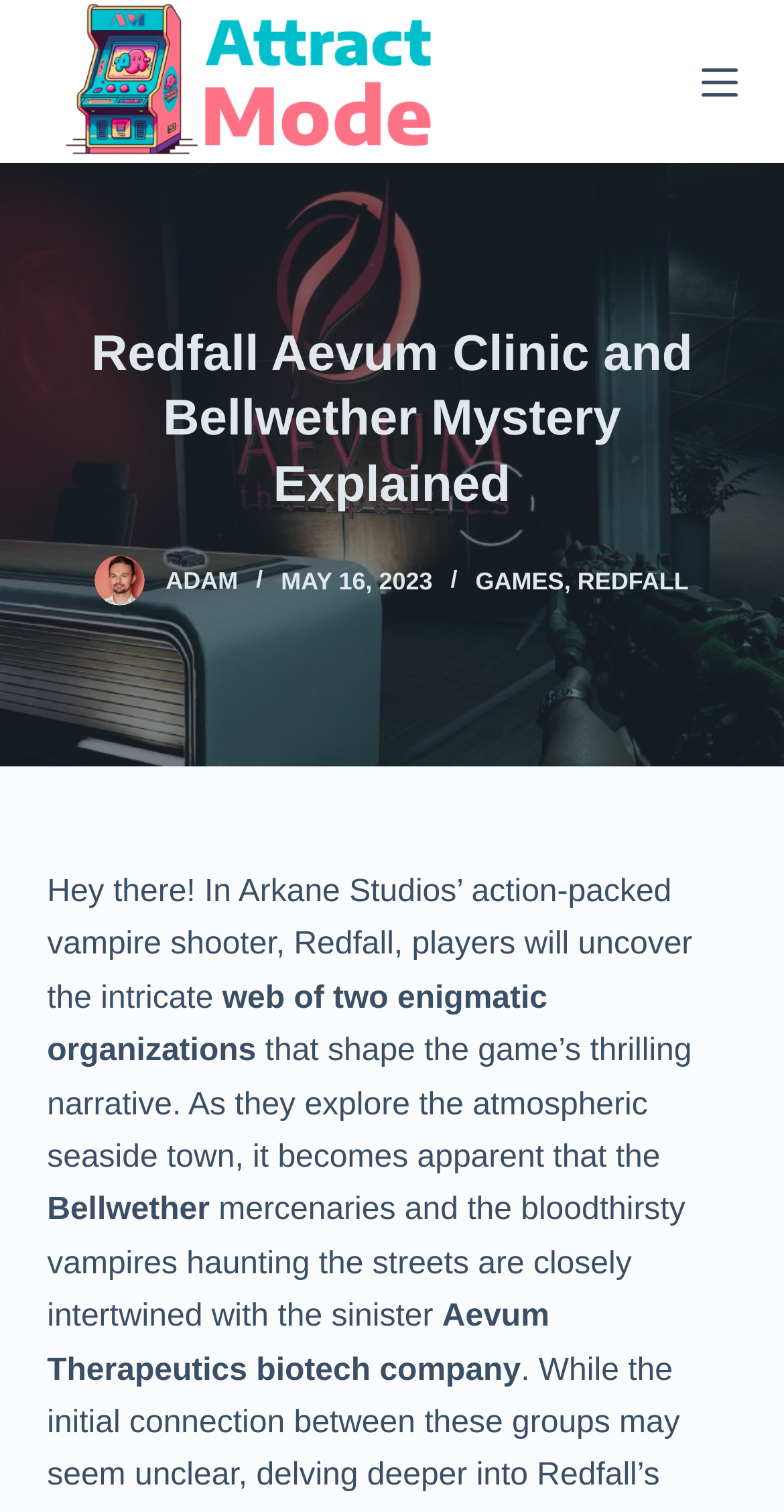Please respond in a single word or phrase: 
What is the name of the author or contributor mentioned?

Adam